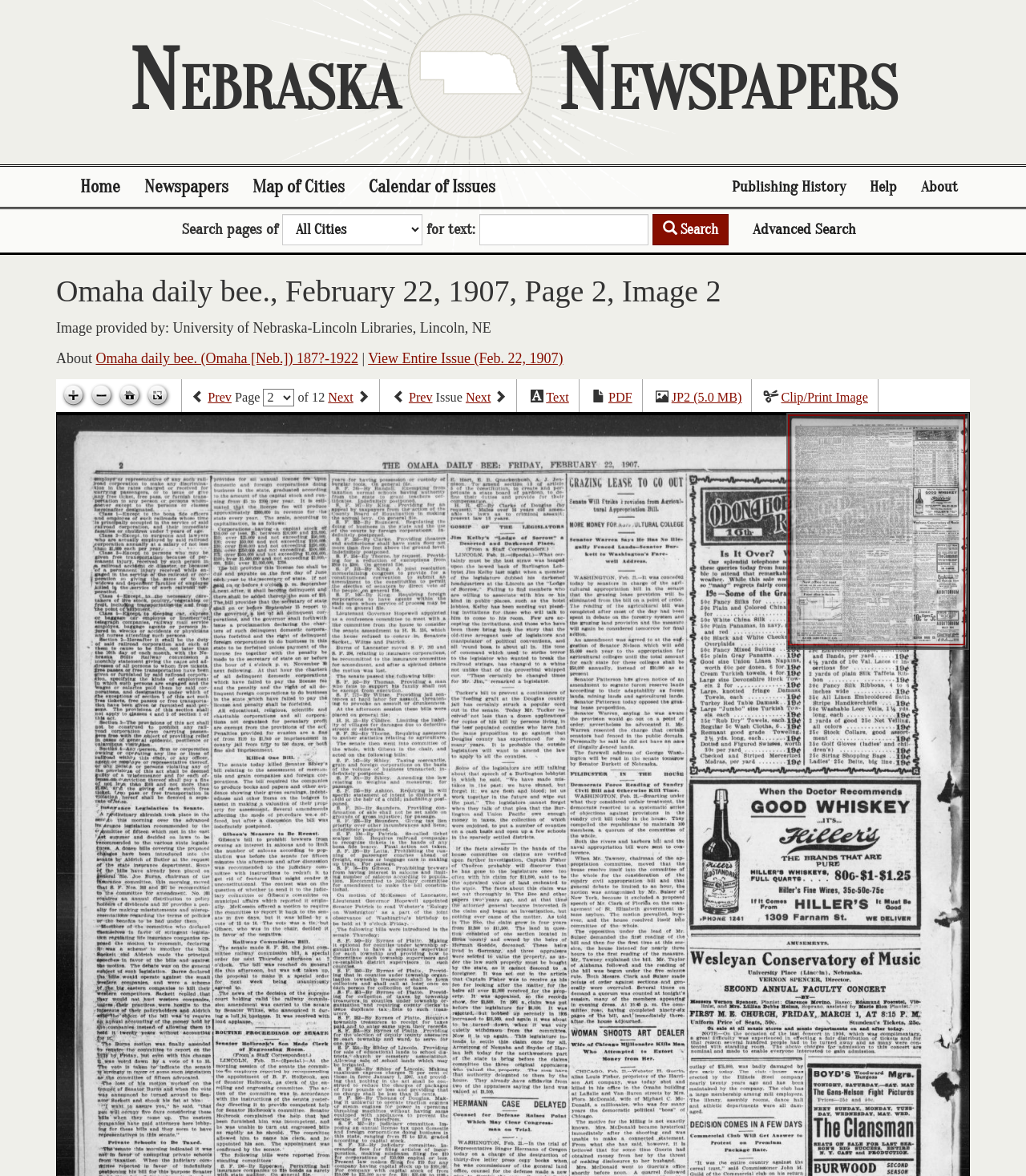Find the bounding box coordinates for the area that should be clicked to accomplish the instruction: "Go to next page".

[0.32, 0.332, 0.344, 0.345]